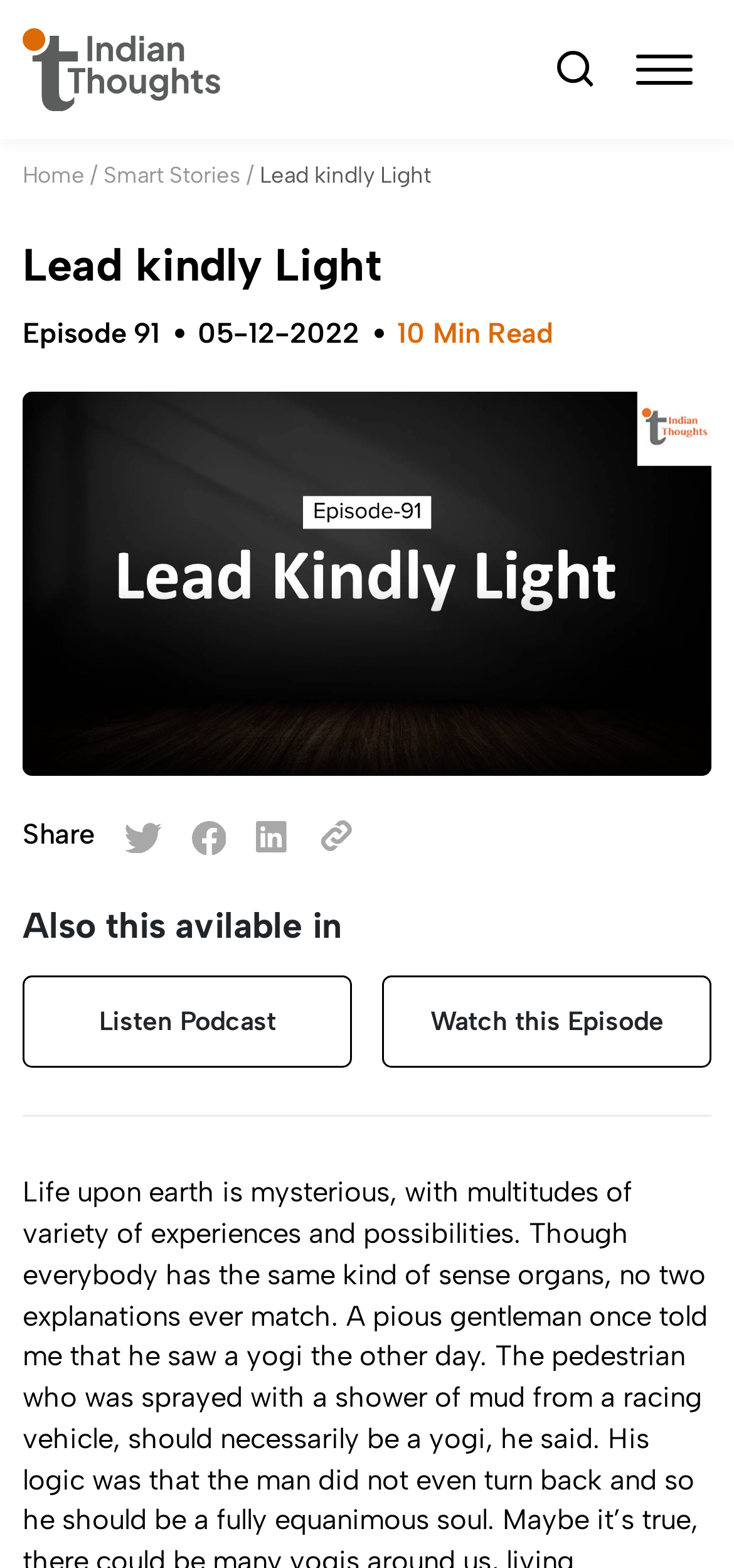Can you specify the bounding box coordinates of the area that needs to be clicked to fulfill the following instruction: "Explore the 'PARTNER LINKS' section"?

None